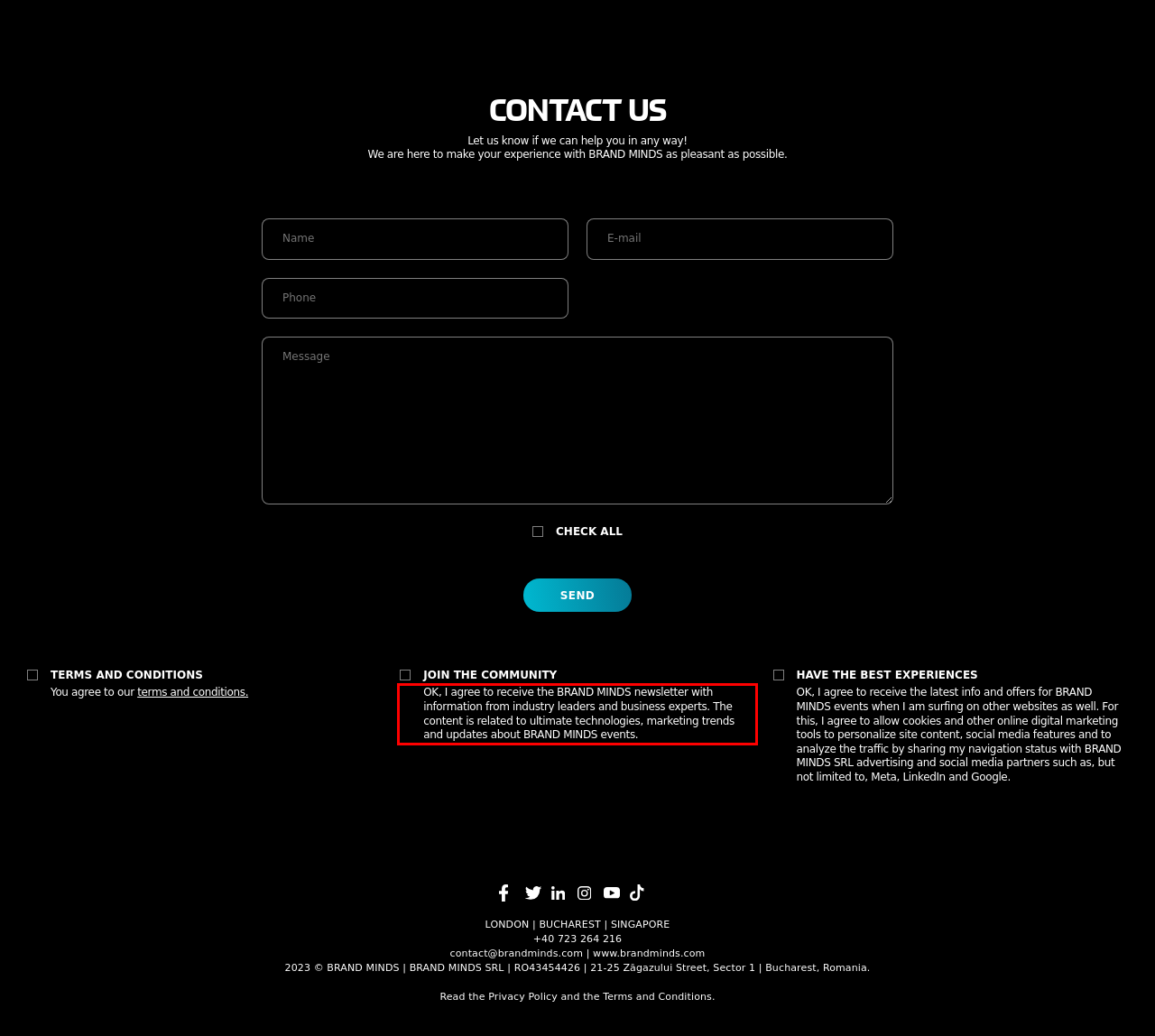Using the webpage screenshot, recognize and capture the text within the red bounding box.

OK, I agree to receive the BRAND MINDS newsletter with information from industry leaders and business experts. The content is related to ultimate technologies, marketing trends and updates about BRAND MINDS events.